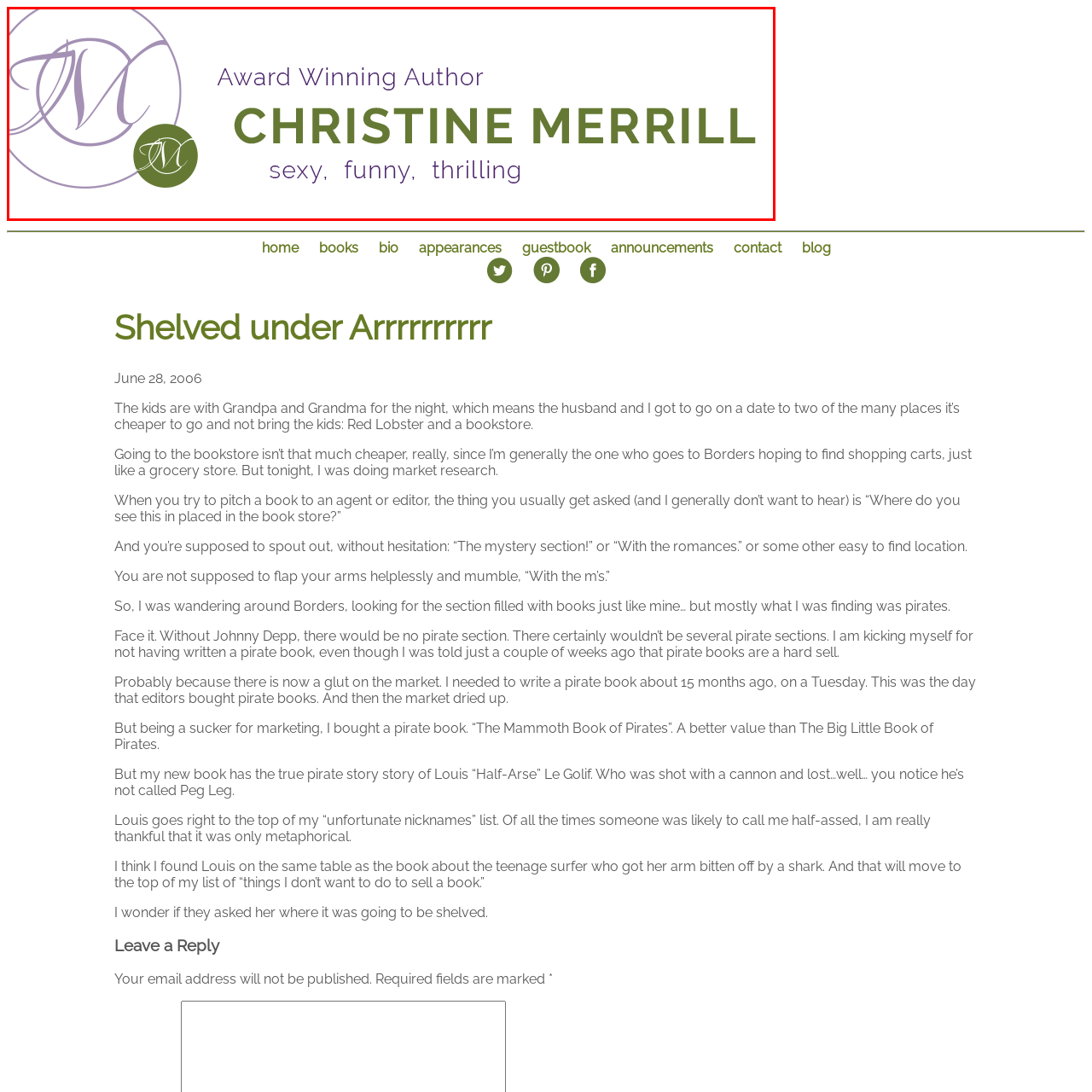Offer a detailed explanation of the scene within the red bounding box.

This image features a stylish header showcasing Christine Merrill, an award-winning author known for her engaging writing style. The design incorporates an elegant monogram, with the initials "CM" artistically intertwined. The prominent text declares her name, "CHRISTINE MERRILL," in a bold, green font, while the description emphasizes her work as "sexy, funny, thrilling," emphasizing her diverse storytelling abilities. The overall aesthetic combines sophistication with a modern flair, aligning with her literary brand and inviting readers to explore her novels.